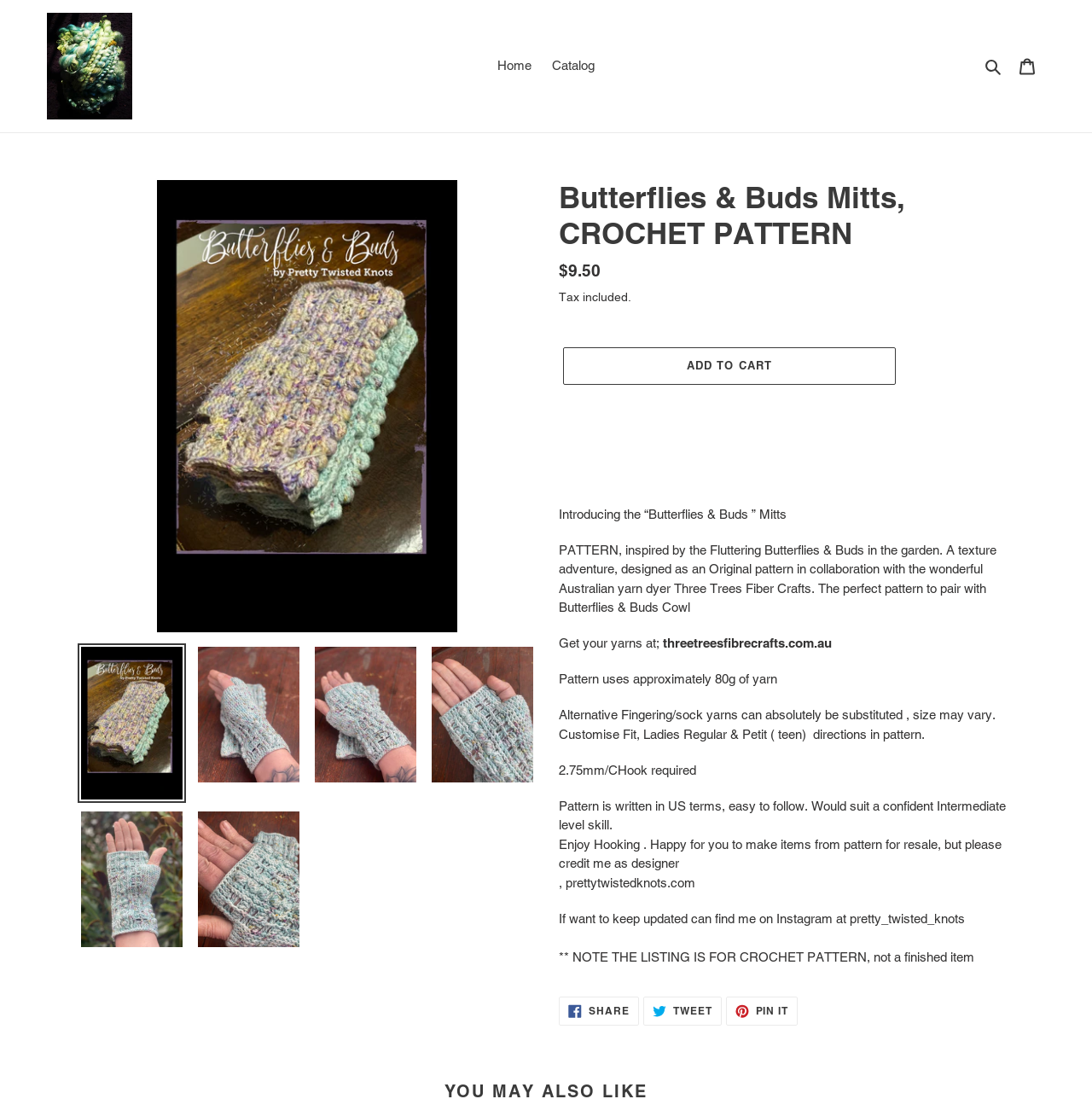How much yarn is required for the pattern?
Use the information from the image to give a detailed answer to the question.

I found the answer by reading the text 'Pattern uses approximately 80g of yarn' which provides the information about the yarn requirement for the pattern.